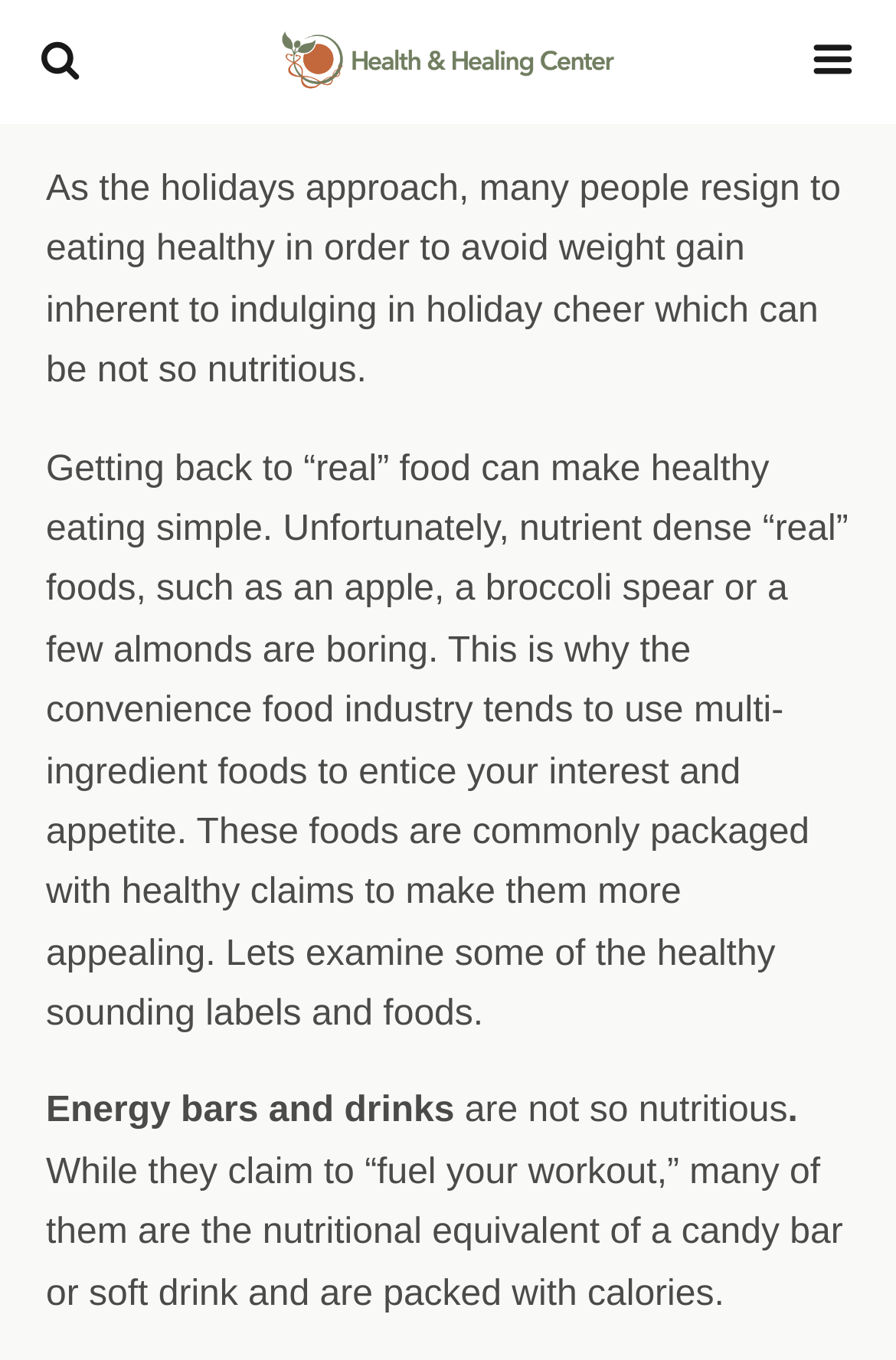Using details from the image, please answer the following question comprehensively:
What is the purpose of the search function on this webpage?

The search function on this webpage allows users to search for specific topics or keywords within the website, making it easier to find relevant information on healthy eating and nutrition.